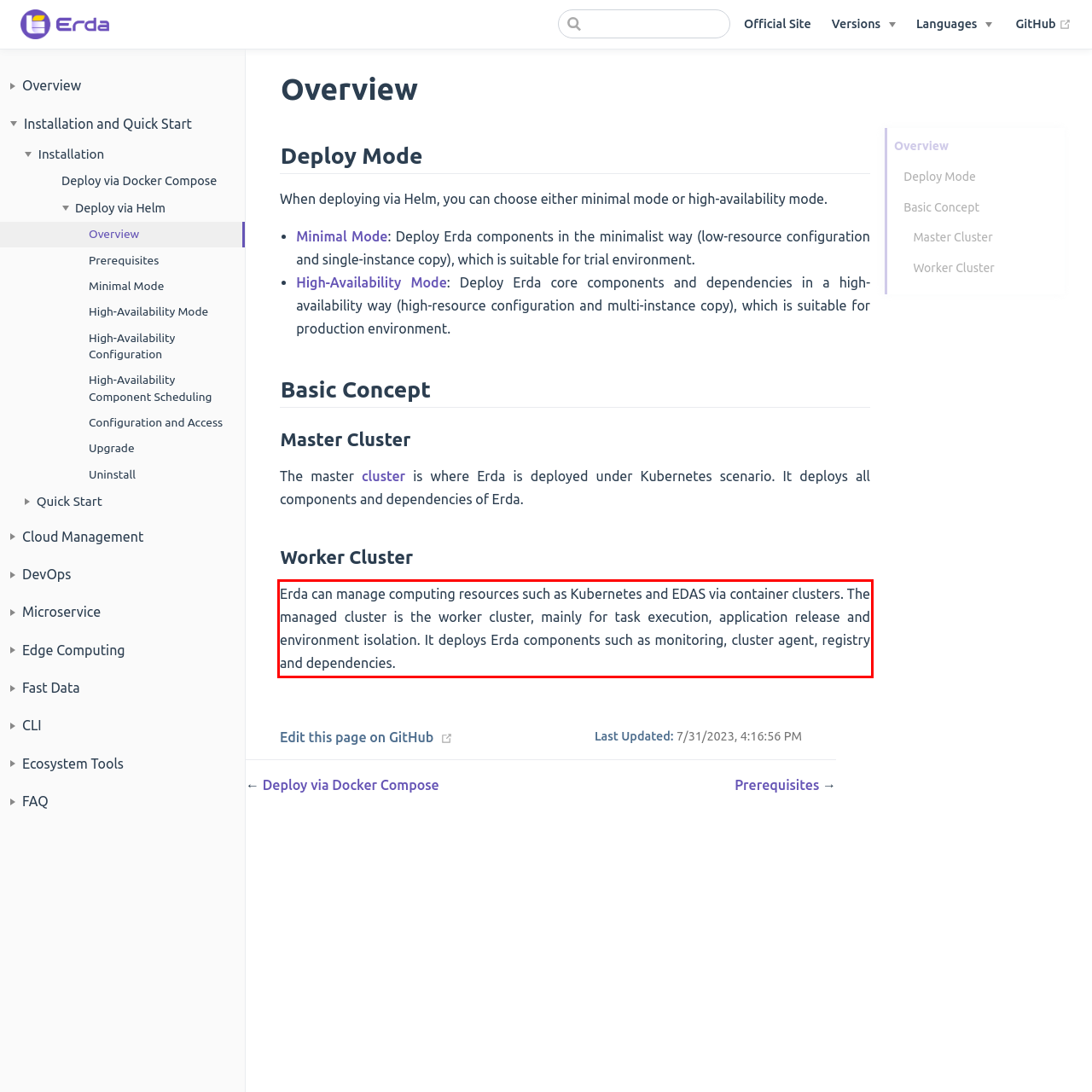Given a screenshot of a webpage containing a red bounding box, perform OCR on the text within this red bounding box and provide the text content.

Erda can manage computing resources such as Kubernetes and EDAS via container clusters. The managed cluster is the worker cluster, mainly for task execution, application release and environment isolation. It deploys Erda components such as monitoring, cluster agent, registry and dependencies.